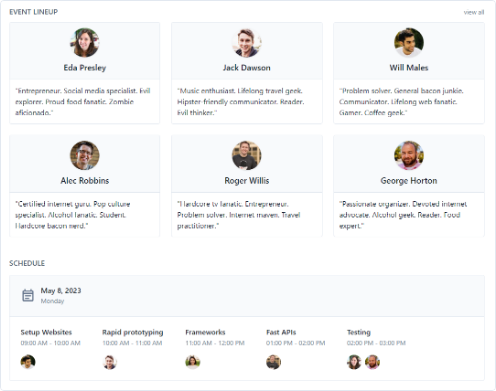Give a concise answer using only one word or phrase for this question:
How many presenters are featured in the first row?

3